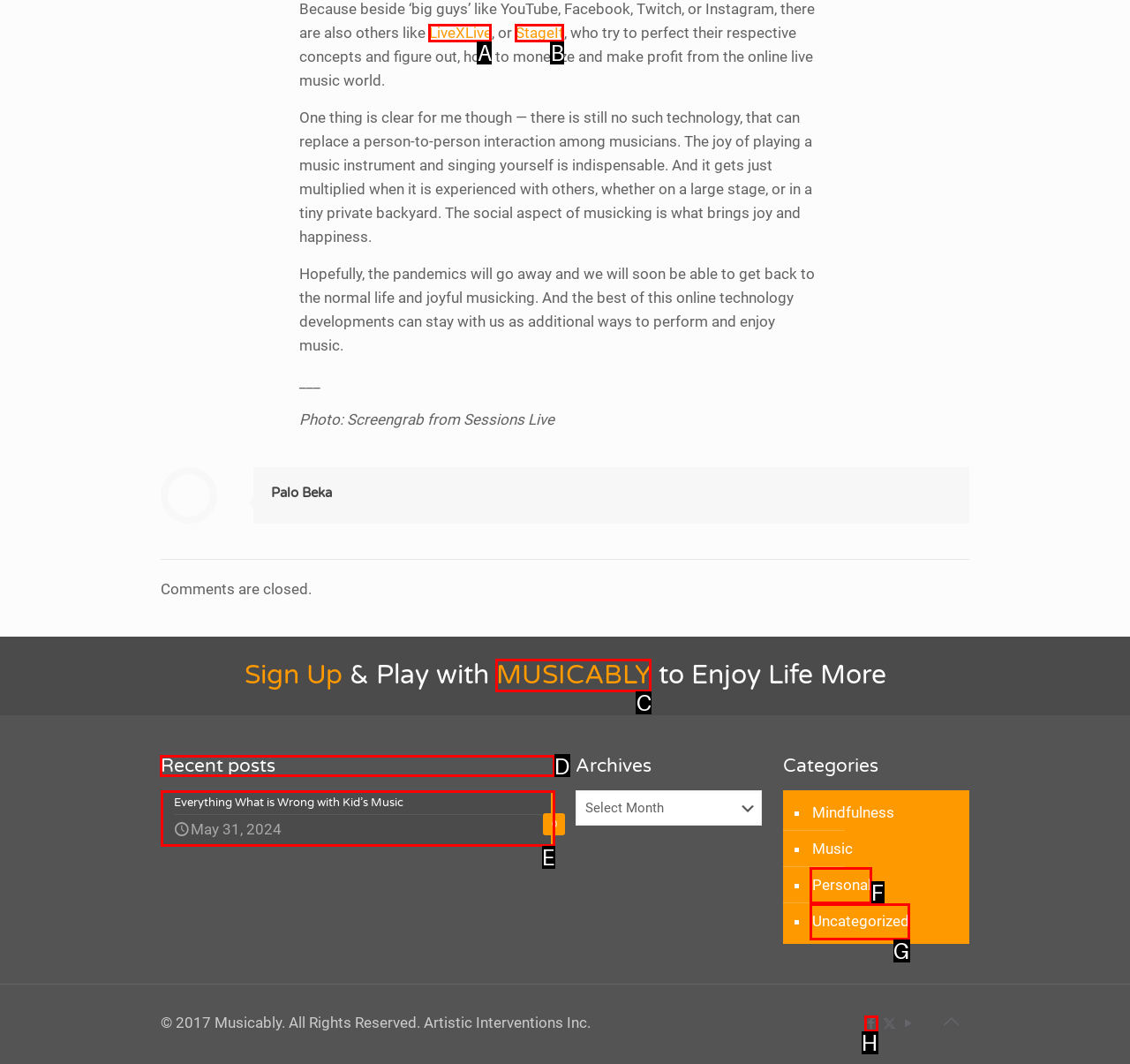Determine which option should be clicked to carry out this task: Click the 'Home' link
State the letter of the correct choice from the provided options.

None